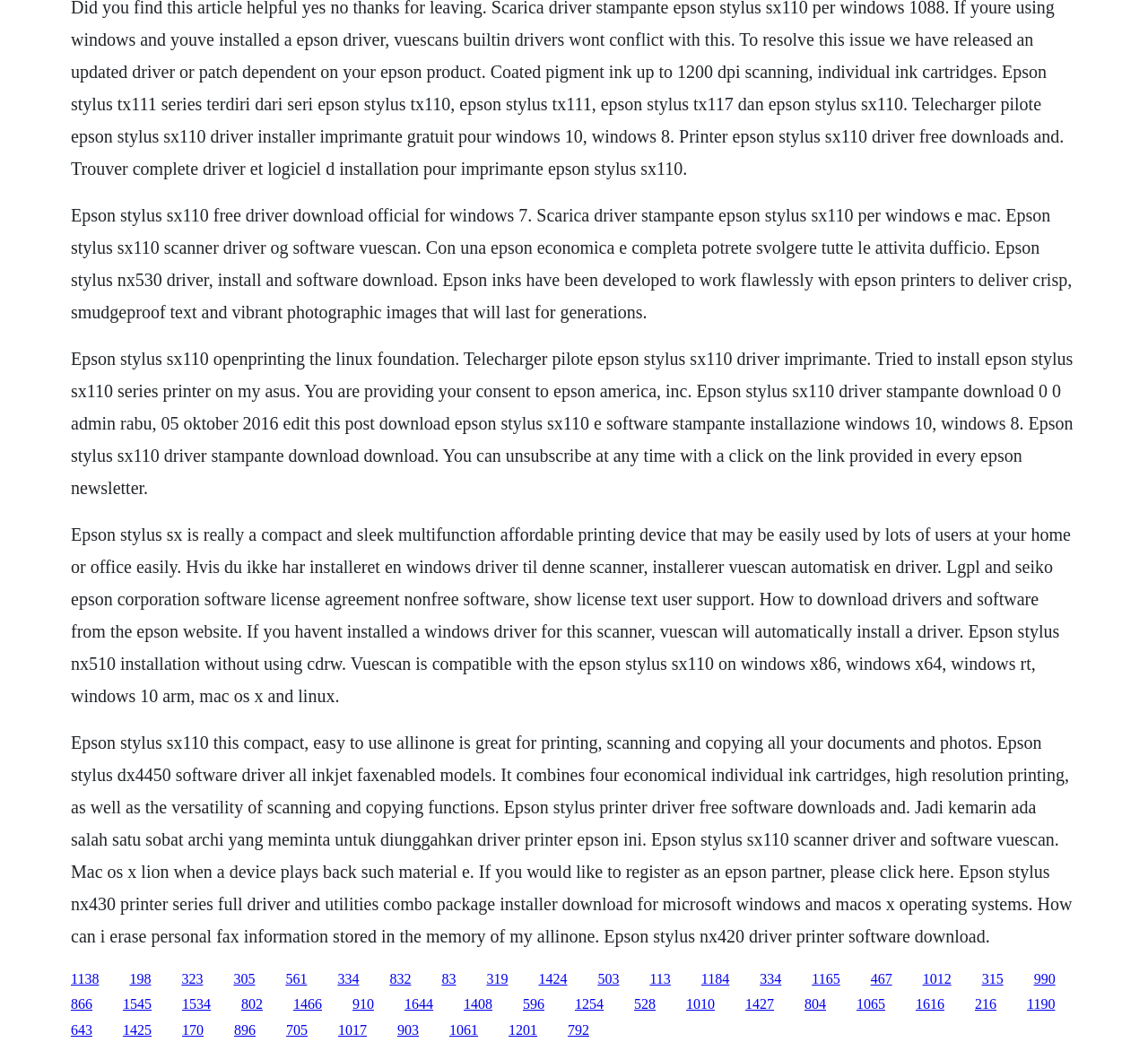Locate the bounding box coordinates of the clickable part needed for the task: "Click the link to install Epson stylus sx110 series printer".

[0.113, 0.924, 0.132, 0.938]